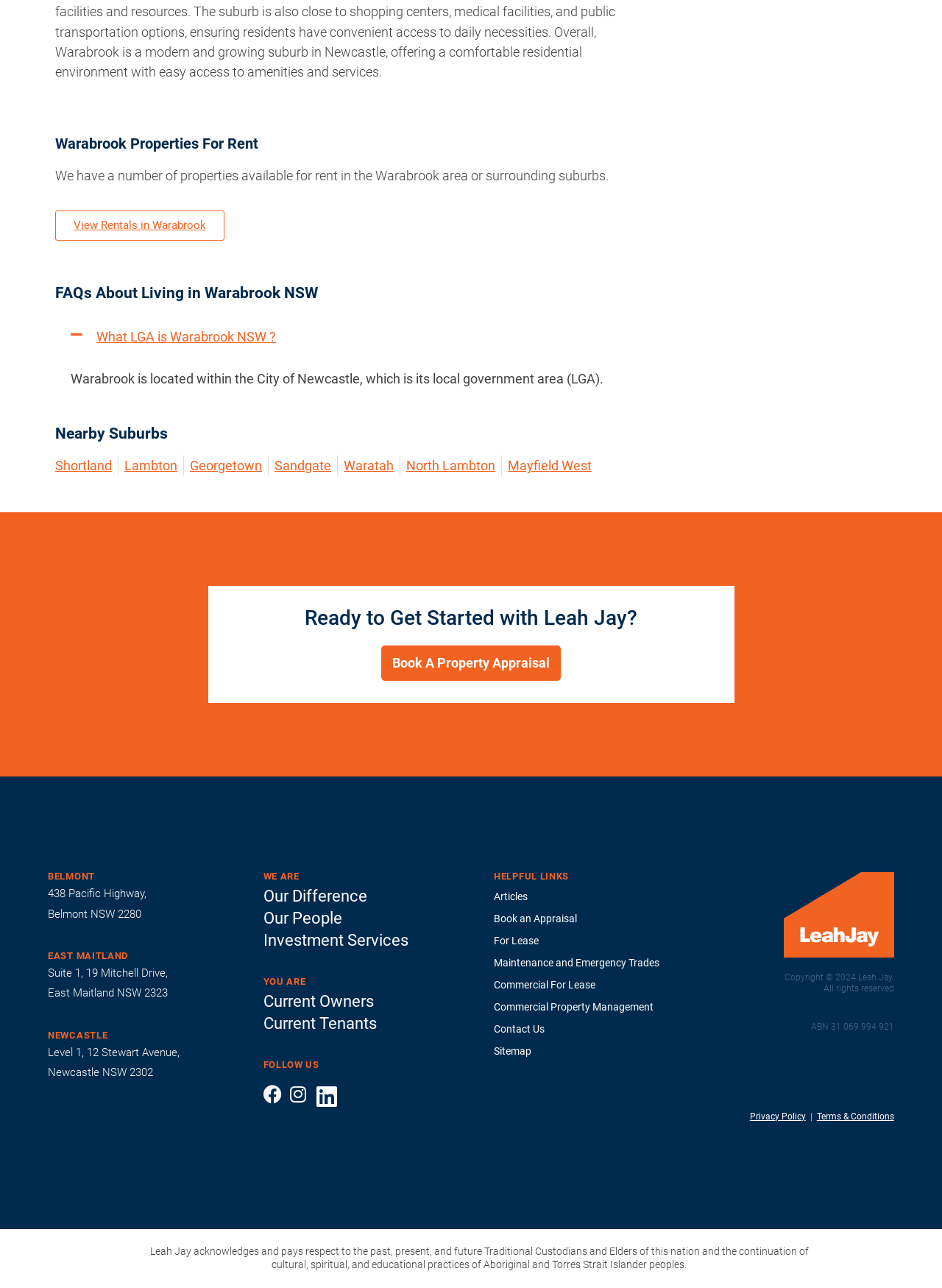Specify the bounding box coordinates of the area to click in order to follow the given instruction: "Get answer to What LGA is Warabrook NSW?."

[0.059, 0.246, 0.662, 0.277]